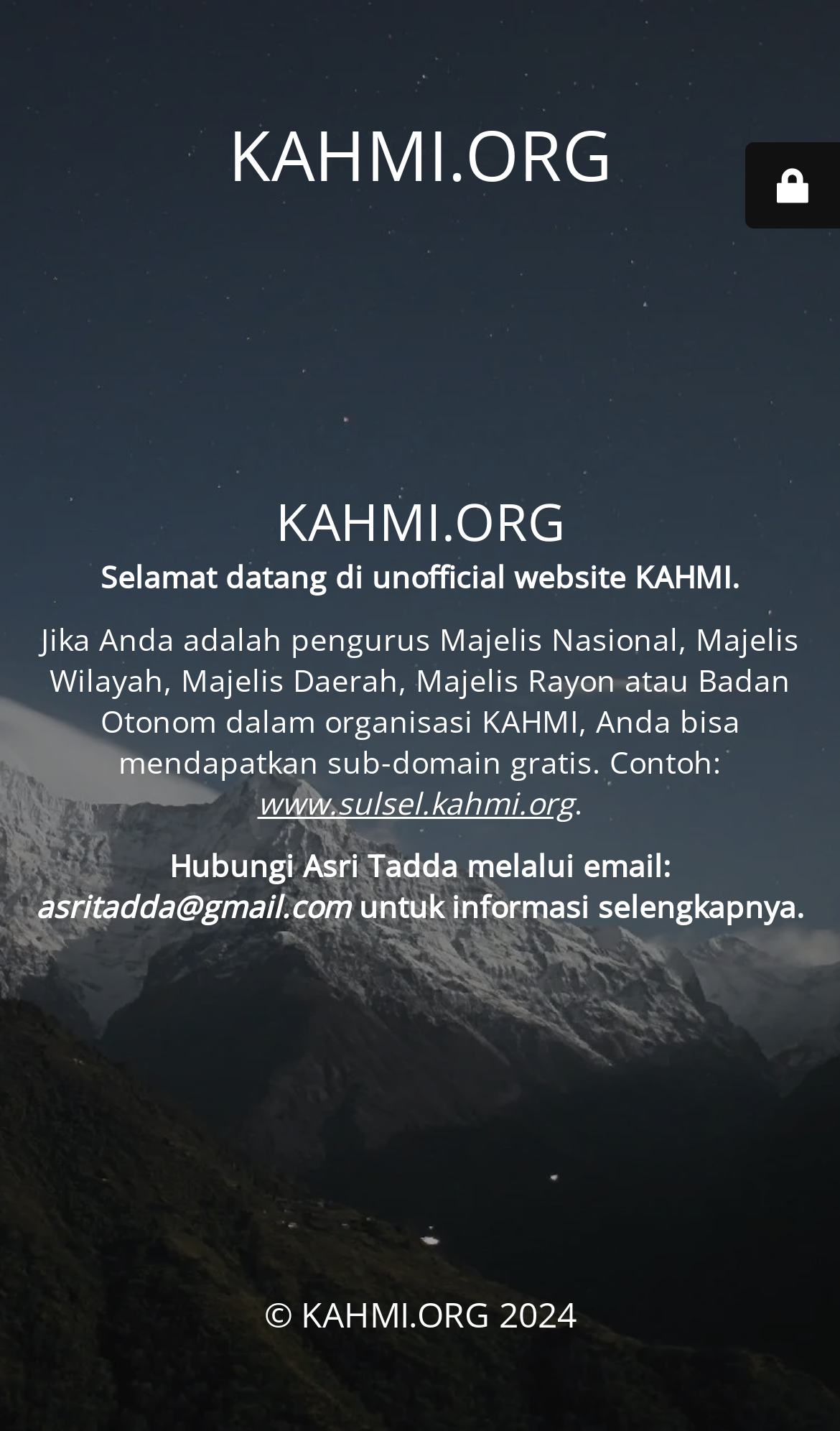Respond to the following query with just one word or a short phrase: 
How can one get a sub-domain?

Contact Asri Tadda